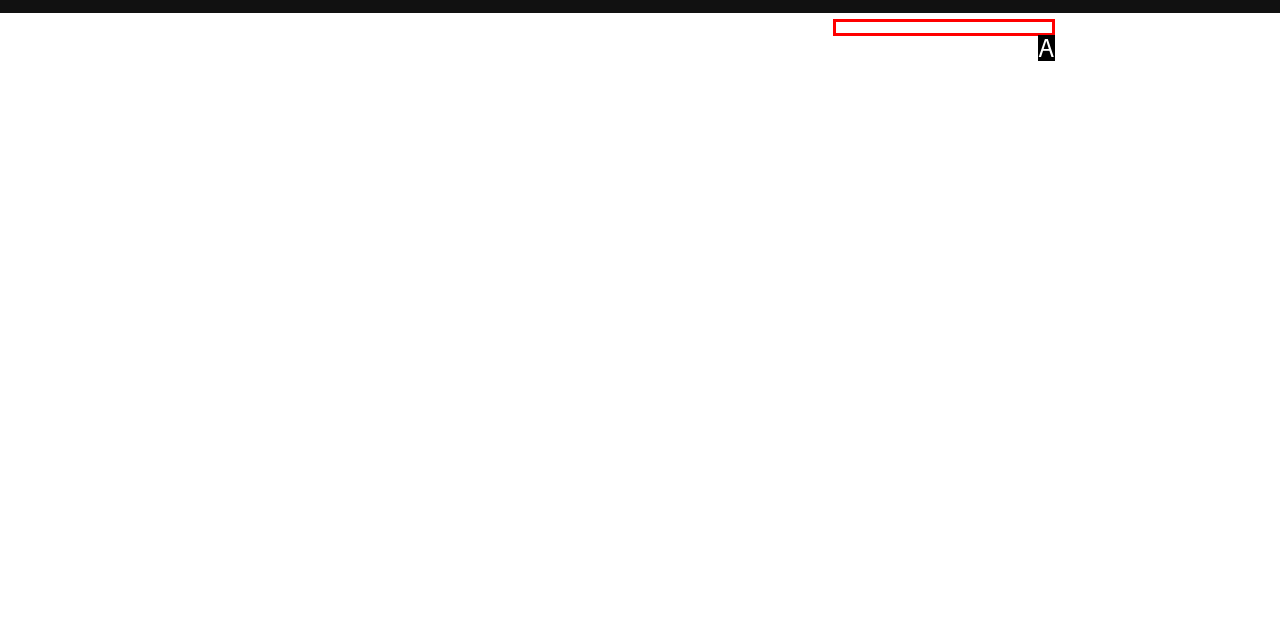Identify the HTML element that corresponds to the description: Powered by Mirth Media Group Provide the letter of the matching option directly from the choices.

A